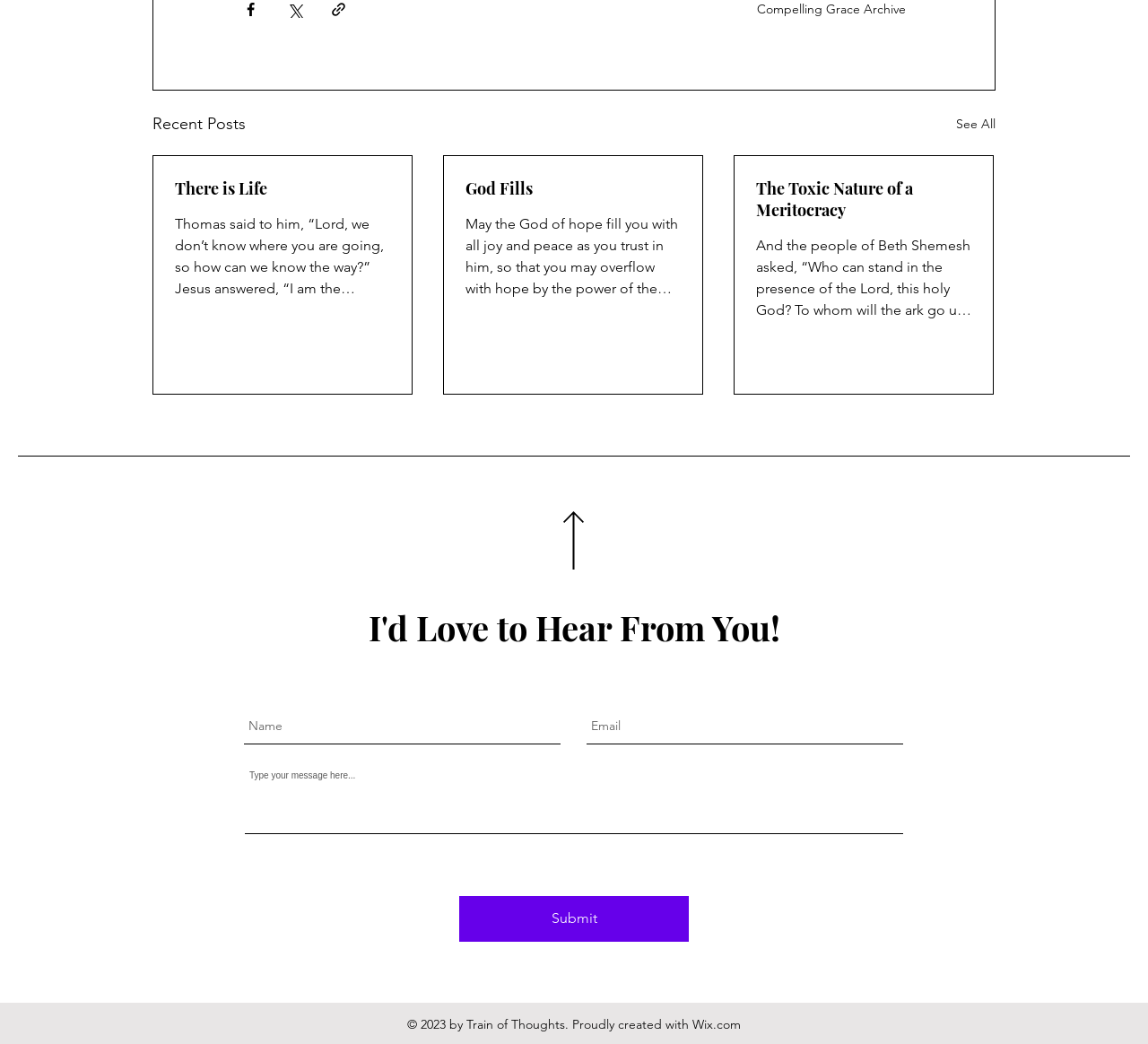Determine the bounding box coordinates of the area to click in order to meet this instruction: "Go to the top of the page".

[0.491, 0.49, 0.509, 0.546]